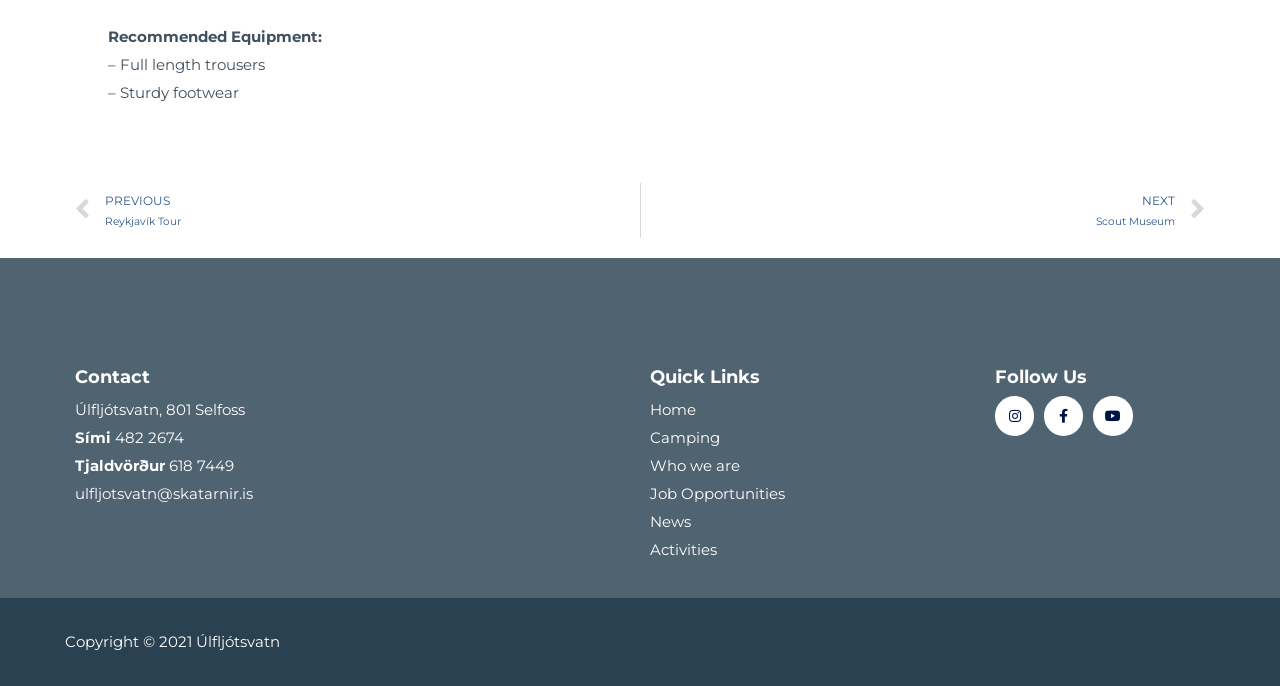Locate the bounding box coordinates of the segment that needs to be clicked to meet this instruction: "Click on Prev Reykjavík Tour link".

[0.059, 0.266, 0.5, 0.347]